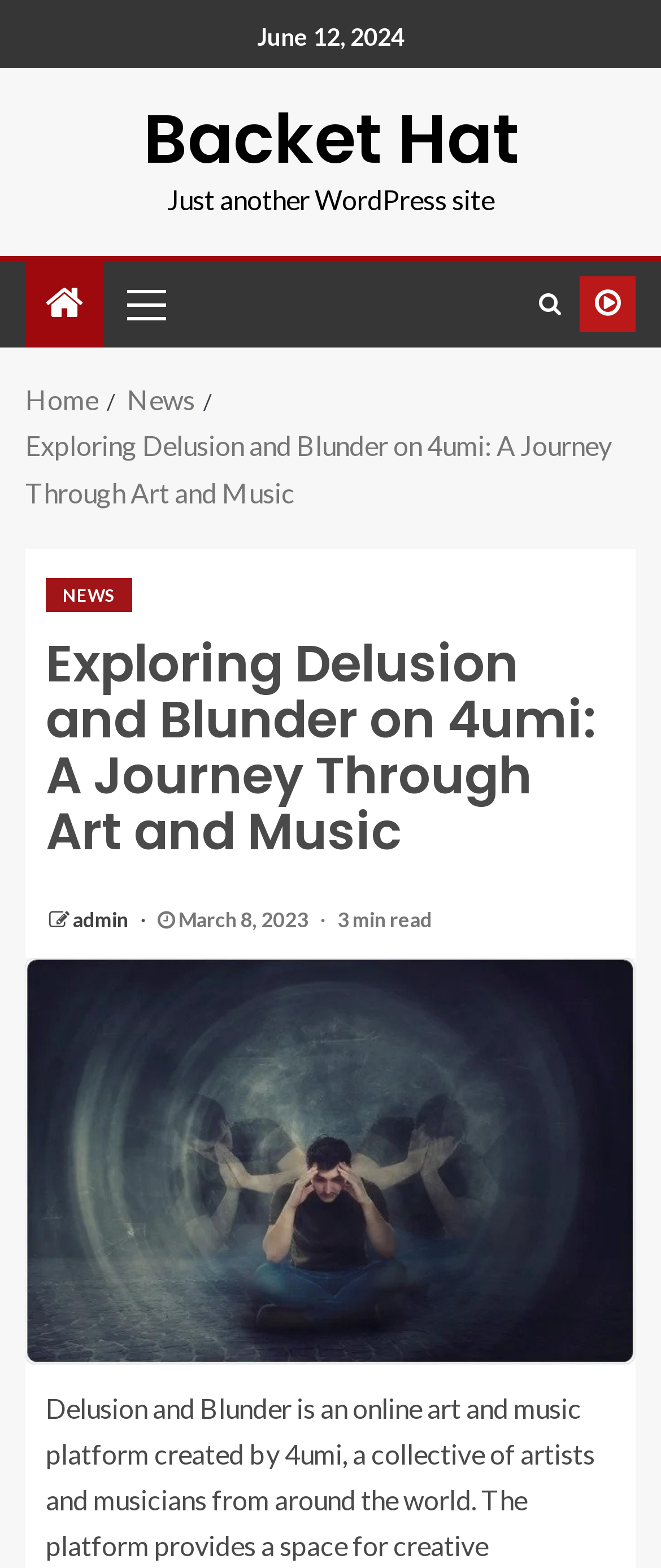Consider the image and give a detailed and elaborate answer to the question: 
What is the date of the article?

I found the date of the article by looking at the StaticText element with the text 'March 8, 2023' inside the article section.